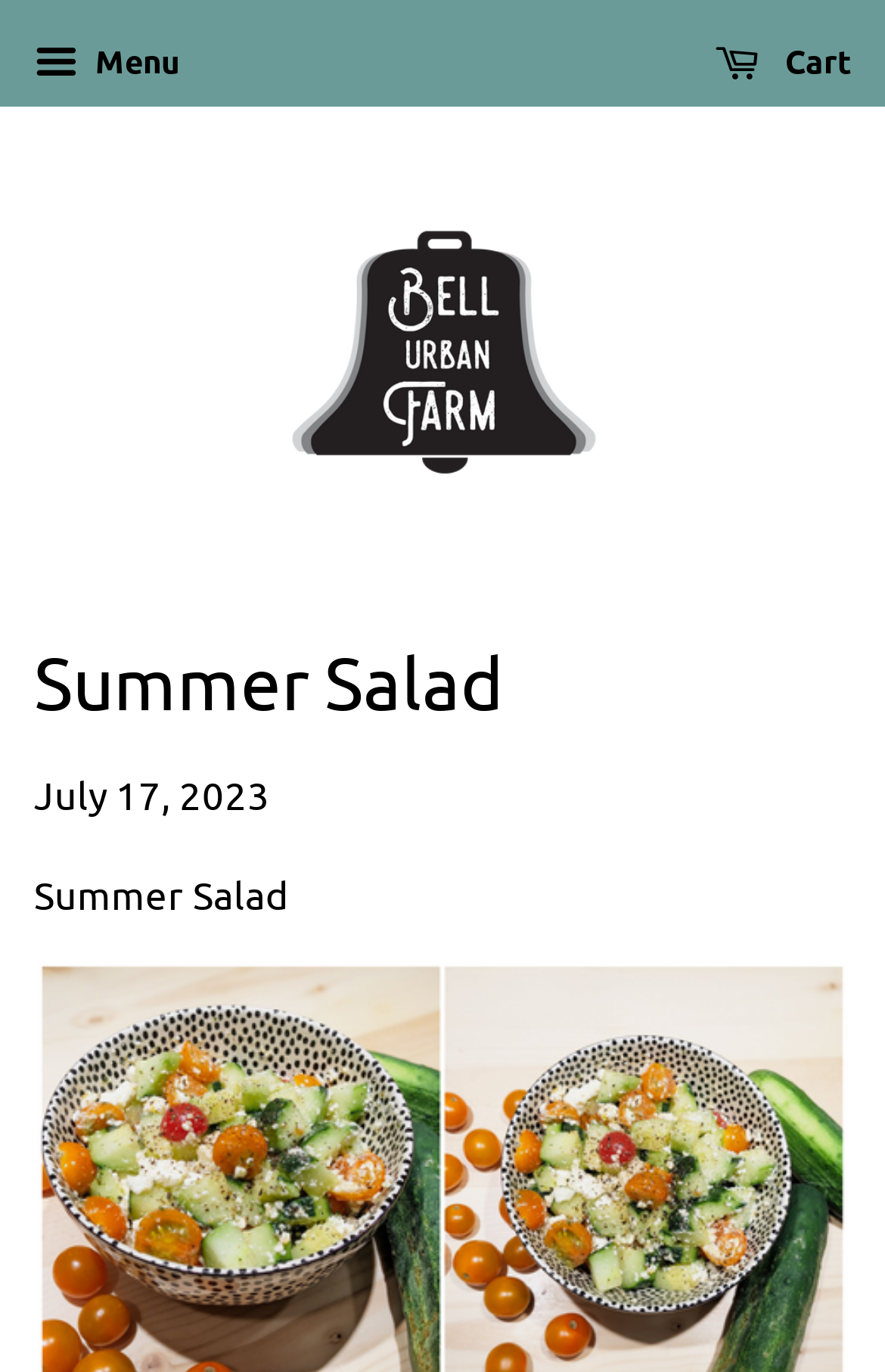Provide a one-word or short-phrase answer to the question:
What is located at the top right?

Cart